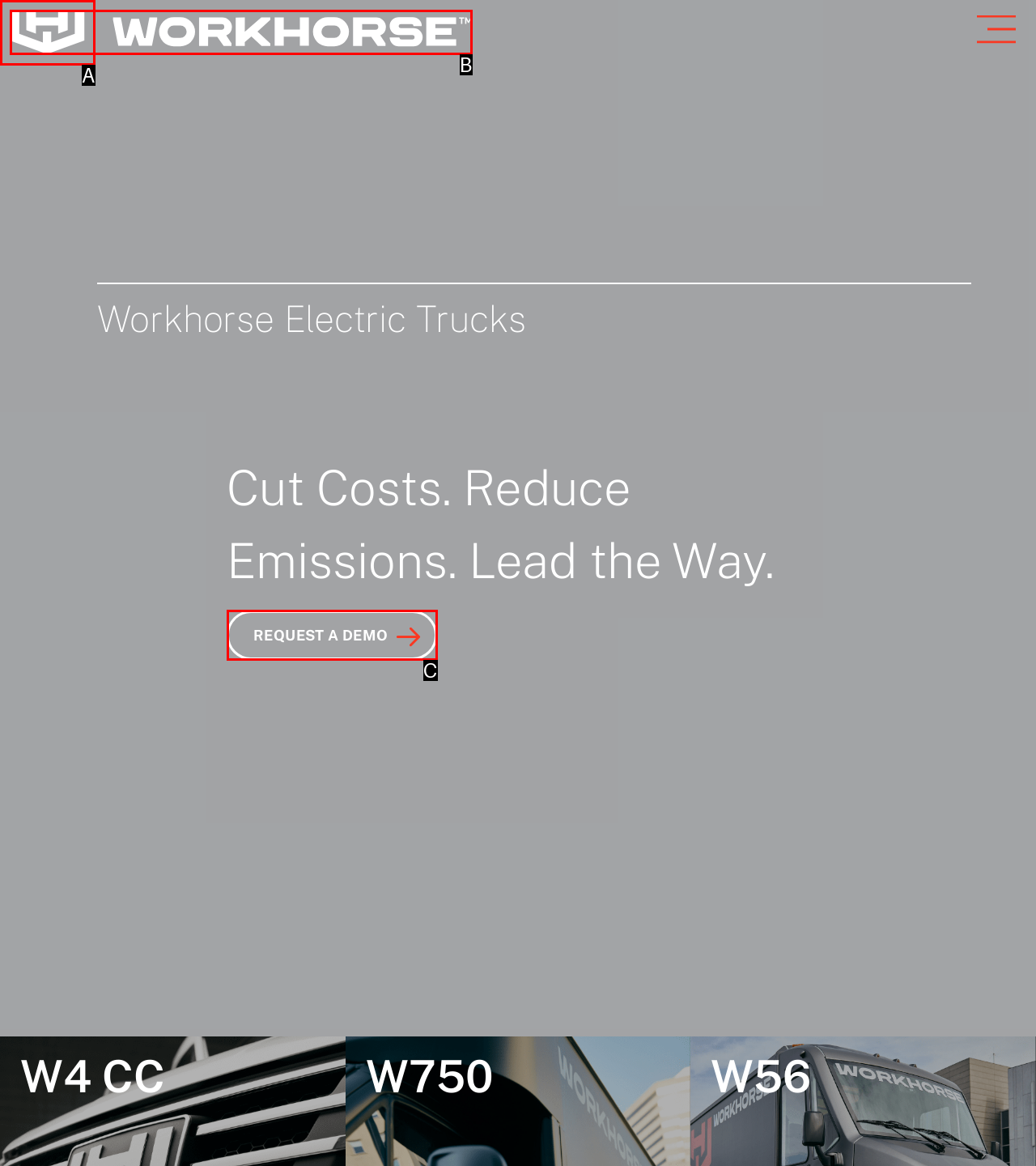Select the correct option based on the description: Request a Demo
Answer directly with the option’s letter.

C